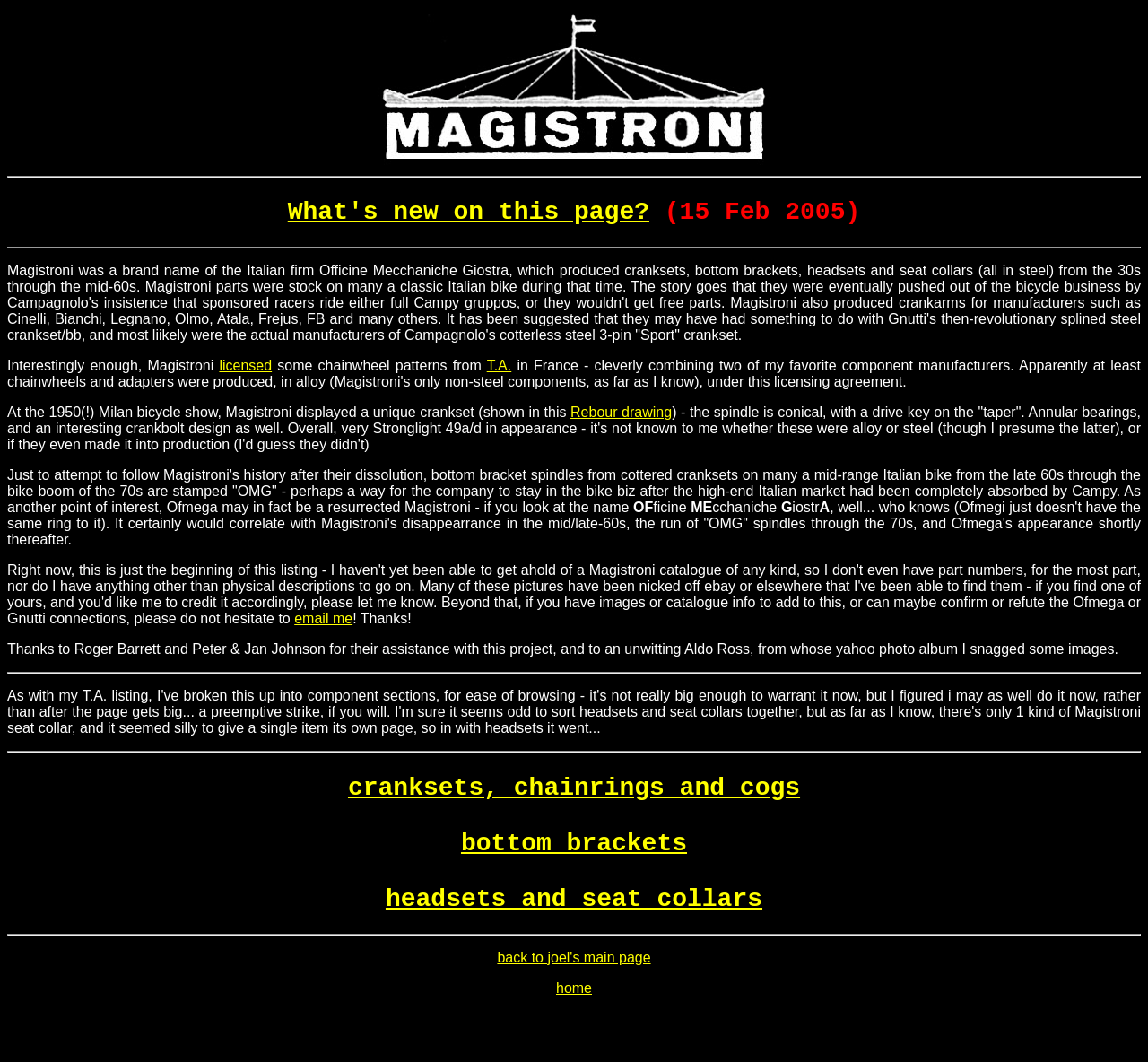Identify the coordinates of the bounding box for the element that must be clicked to accomplish the instruction: "Follow the link to 'T.A.'".

[0.424, 0.337, 0.445, 0.352]